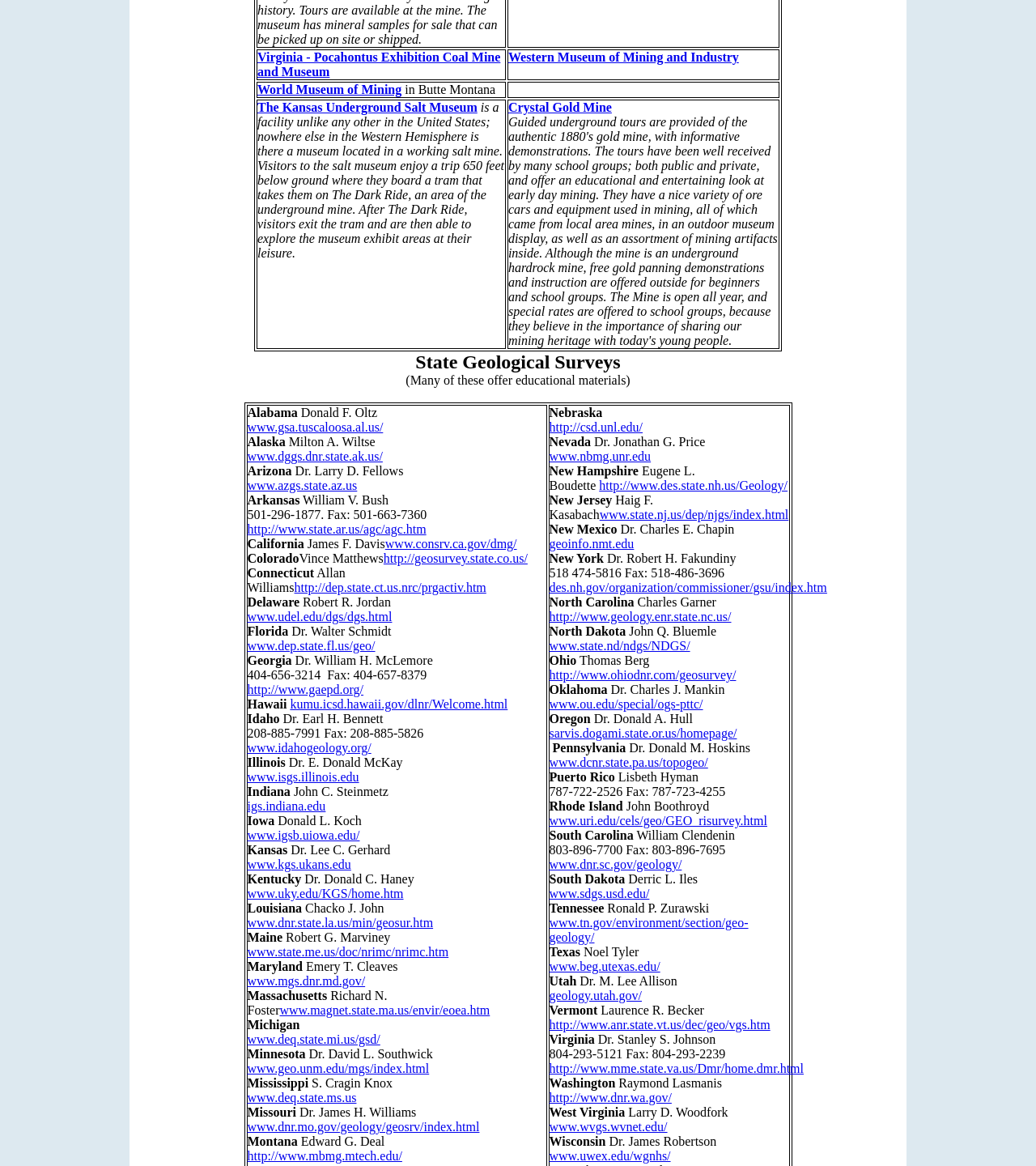Please provide the bounding box coordinates for the element that needs to be clicked to perform the instruction: "learn about Crystal Gold Mine". The coordinates must consist of four float numbers between 0 and 1, formatted as [left, top, right, bottom].

[0.491, 0.086, 0.591, 0.098]